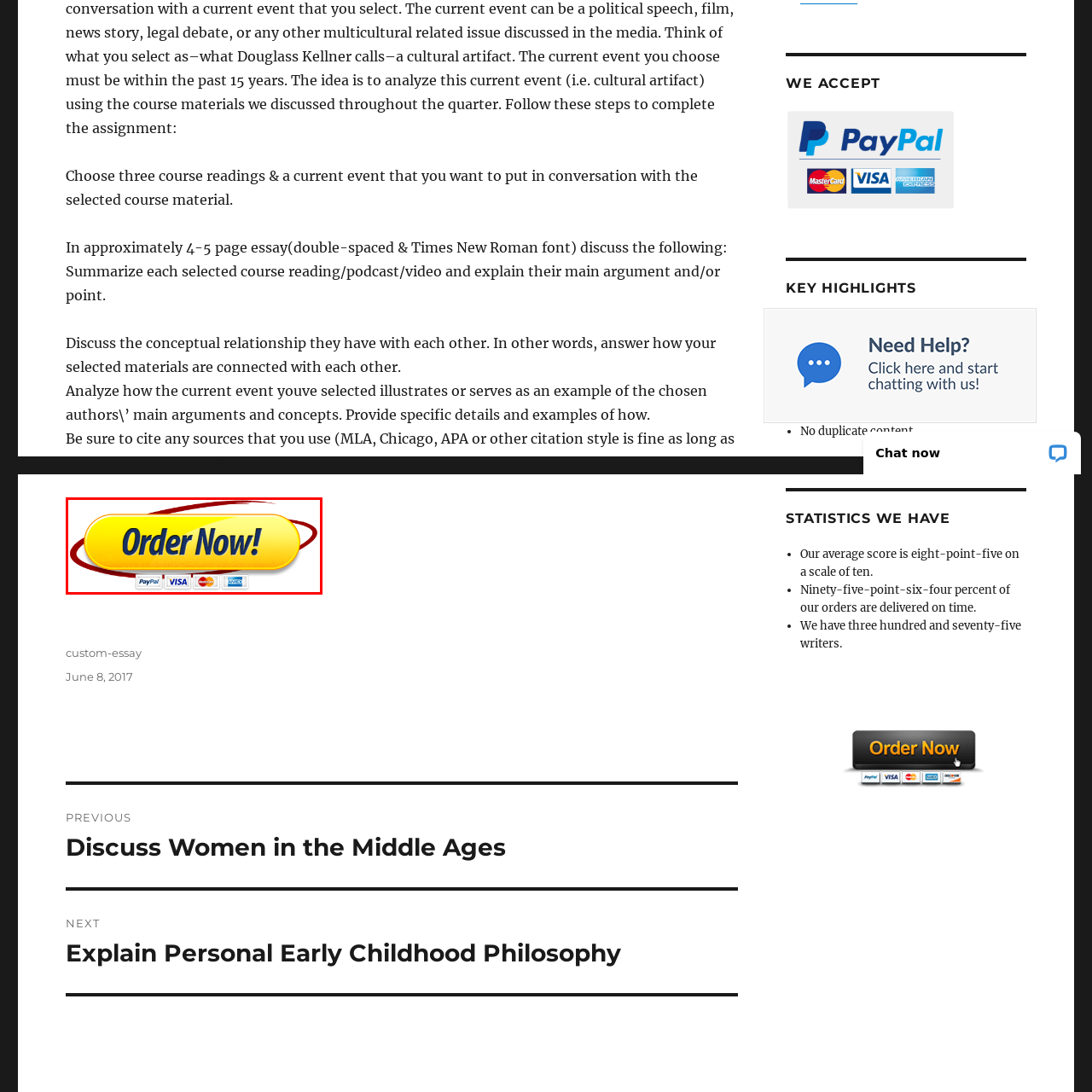Generate a detailed caption for the image contained in the red outlined area.

The image features a prominent and eye-catching yellow button with bold text reading "Order Now!" This button is designed to attract attention and encourage users to take action, typically for placing an order or making a purchase. Below the button, various payment options are represented, including icons for PayPal, Visa, MasterCard, and American Express, indicating that multiple secure payment methods are accepted. The overall design is vibrant, aiming to create a sense of urgency and ease for customers wishing to proceed with their order seamlessly.